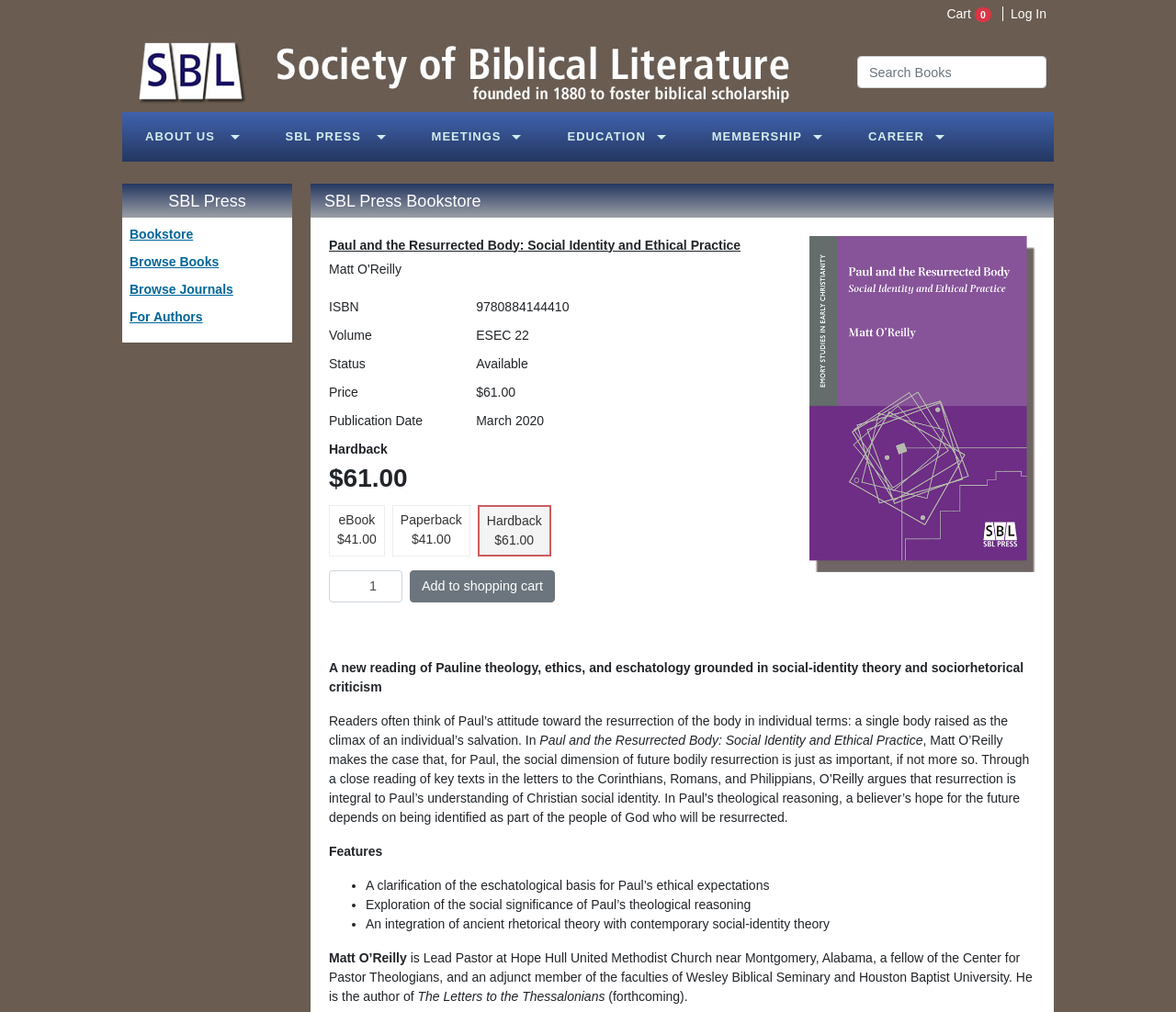What is the status of the book?
Look at the screenshot and respond with a single word or phrase.

Available